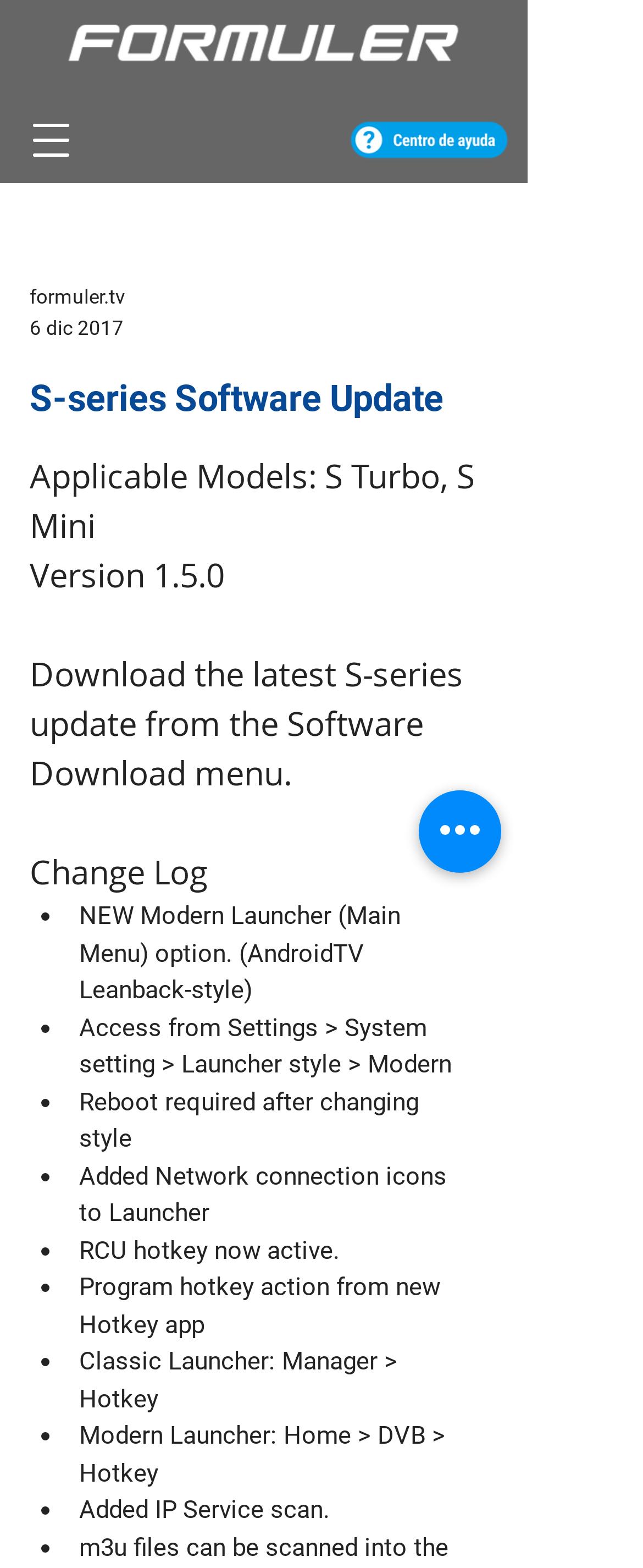What is the purpose of the 'Acciones rápidas' button?
Please provide a comprehensive answer based on the contents of the image.

The purpose of the 'Acciones rápidas' button is not explicitly stated on the webpage, but it seems to be a button that provides quick actions or shortcuts.